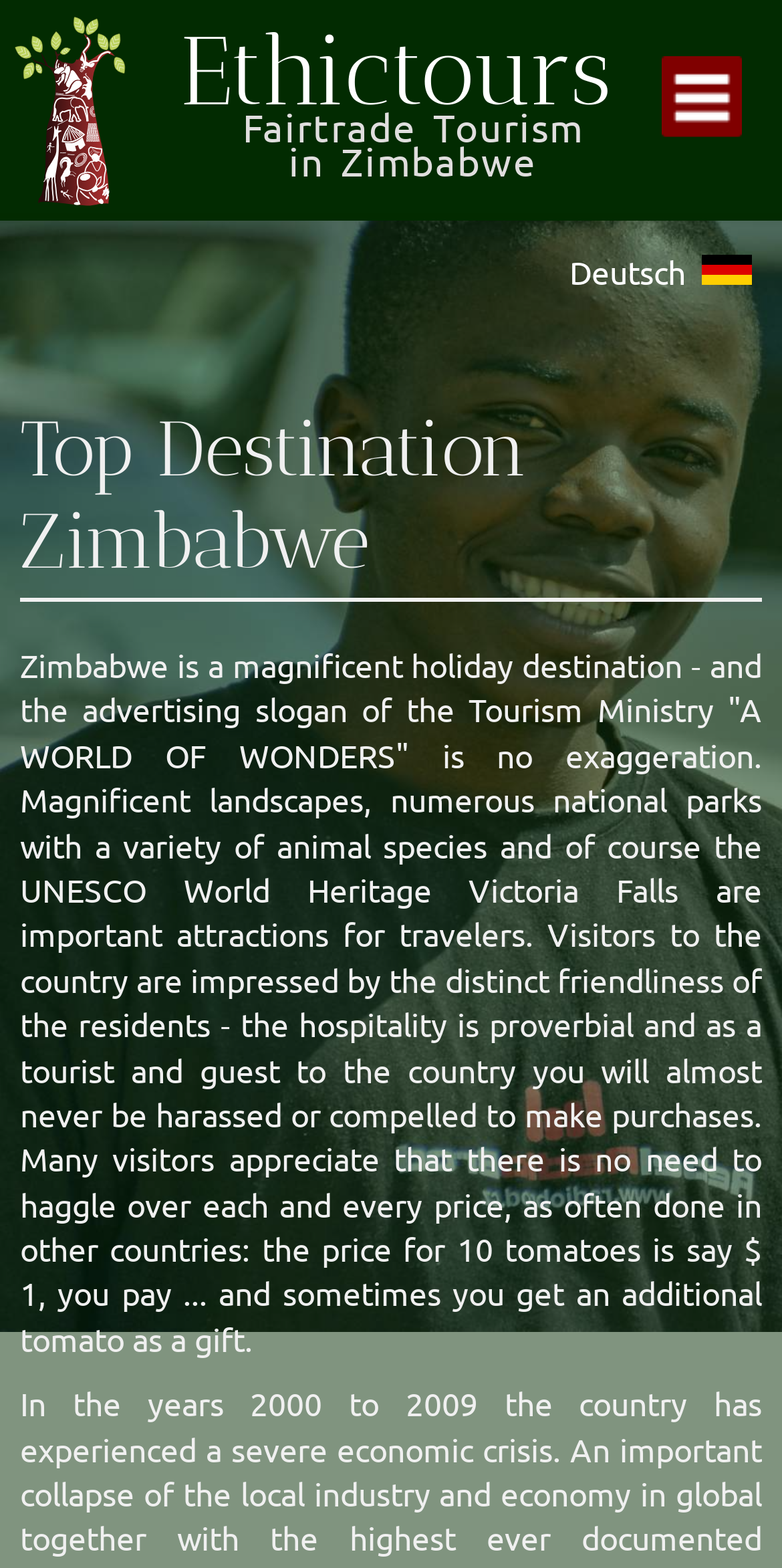Produce a meticulous description of the webpage.

The webpage is about Ethictours, a travel company that offers trips to Zimbabwe. At the top of the page, there is a large heading that reads "Ethictours" and a smaller heading below it that says "Fairtrade Tourism in Zimbabwe". To the right of these headings, there is a link to switch the page to German, indicated by the text "Deutsch" and a German flag icon.

Below the headings, there is a prominent image that takes up most of the width of the page, although its exact content is not specified. There is another identical image below it, possibly a duplicate or a different version of the same image.

Further down the page, there is a heading that reads "Top Destination Zimbabwe", which is followed by a lengthy paragraph of text that describes the attractions of Zimbabwe as a holiday destination. The text highlights the country's natural beauty, including its landscapes, national parks, and Victoria Falls, as well as the friendliness of its residents and the ease of traveling there.

At the very bottom of the page, there is a generic element that spans the full width of the page, although its exact content or purpose is not specified.